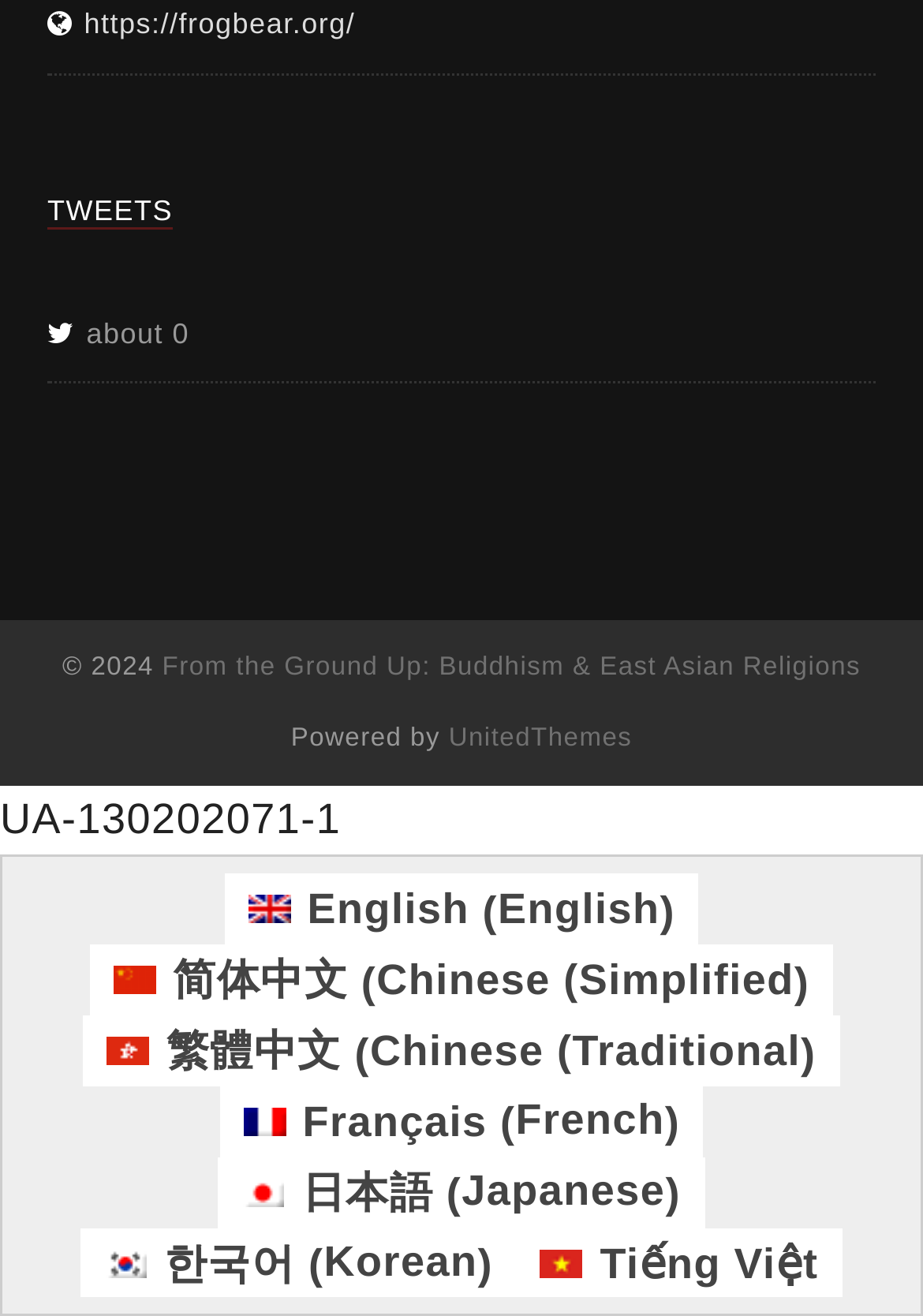Locate the bounding box coordinates of the element that should be clicked to fulfill the instruction: "go to the Buddhism & East Asian Religions page".

[0.176, 0.497, 0.932, 0.519]